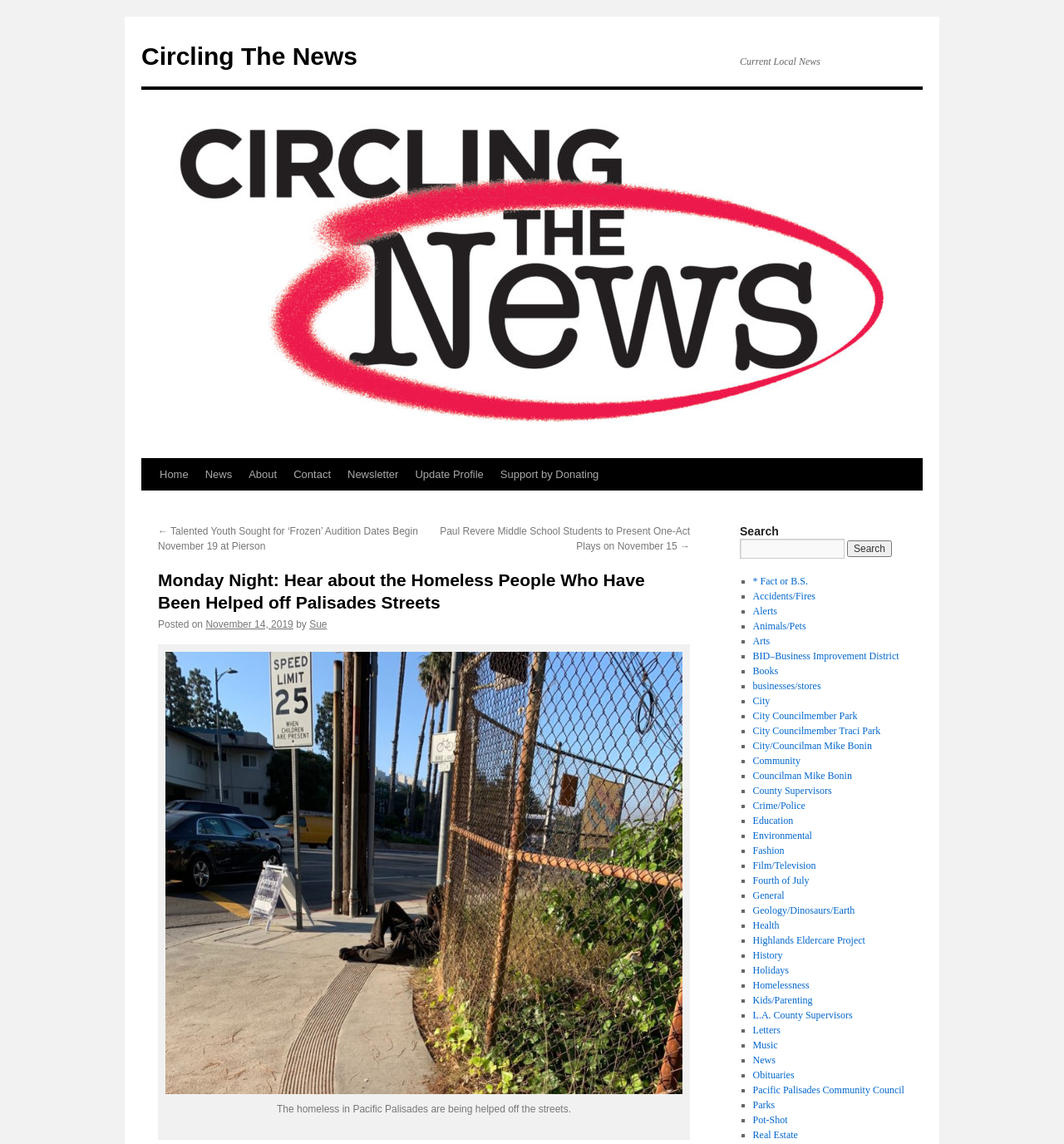Determine the bounding box coordinates of the clickable region to follow the instruction: "Click on the 'Home' link".

[0.142, 0.401, 0.185, 0.429]